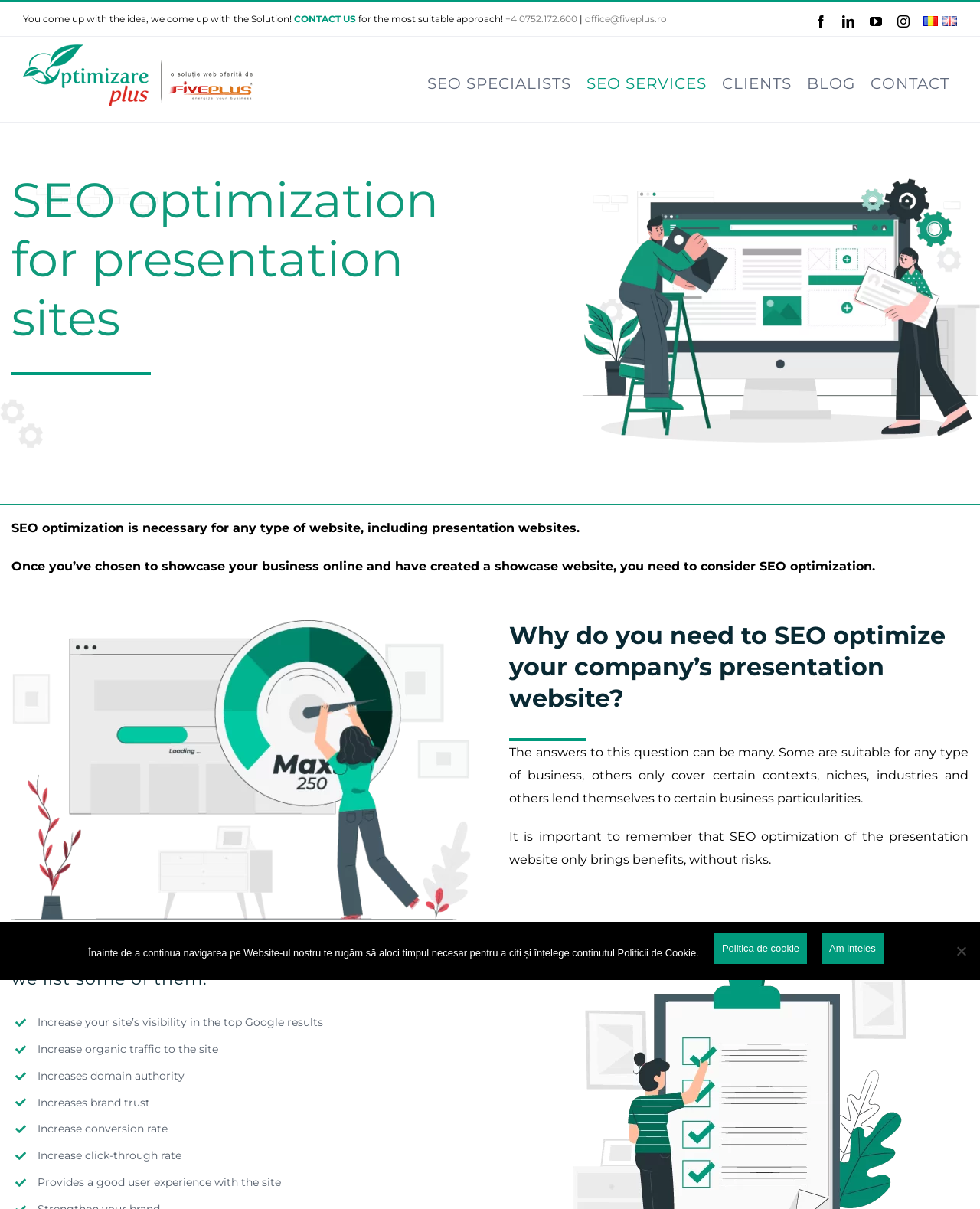Explain in detail what you observe on this webpage.

This webpage is about SEO optimization for presentation websites, with the main goal of increasing leads. At the top, there is a heading that reads "SEO optimization for presentation websites - Increase leads". Below this heading, there is a tagline that says "You come up with the idea, we come up with the Solution!" followed by a "CONTACT US" link and a phone number "+4 0752.172.600" with an email address "office@fiveplus.ro". 

To the right of the tagline, there are social media links to Facebook, LinkedIn, YouTube, and Instagram. Above these social media links, there are language options to switch between Romanian and English, each with a corresponding flag icon.

On the left side of the page, there is a navigation menu with links to "SEO SPECIALISTS", "SEO SERVICES", "CLIENTS", "BLOG", and "CONTACT". The "SEO SERVICES" link has a dropdown menu.

Below the navigation menu, there is a large section that explains the importance of SEO optimization for presentation websites. This section is divided into several subheadings, including "SEO optimization for presentation sites", "Why do you need to SEO optimize your company’s presentation website?", and "Among the general benefits of SEO optimization, we list some of them:". 

Under each subheading, there is a block of text that provides more information about the topic. There is also an image related to SEO optimization. The benefits of SEO optimization listed include increasing site visibility, organic traffic, domain authority, brand trust, conversion rate, click-through rate, and providing a good user experience.

At the bottom of the page, there is a cookie notice dialog with a message about the website's cookie policy and links to accept or learn more about the policy.